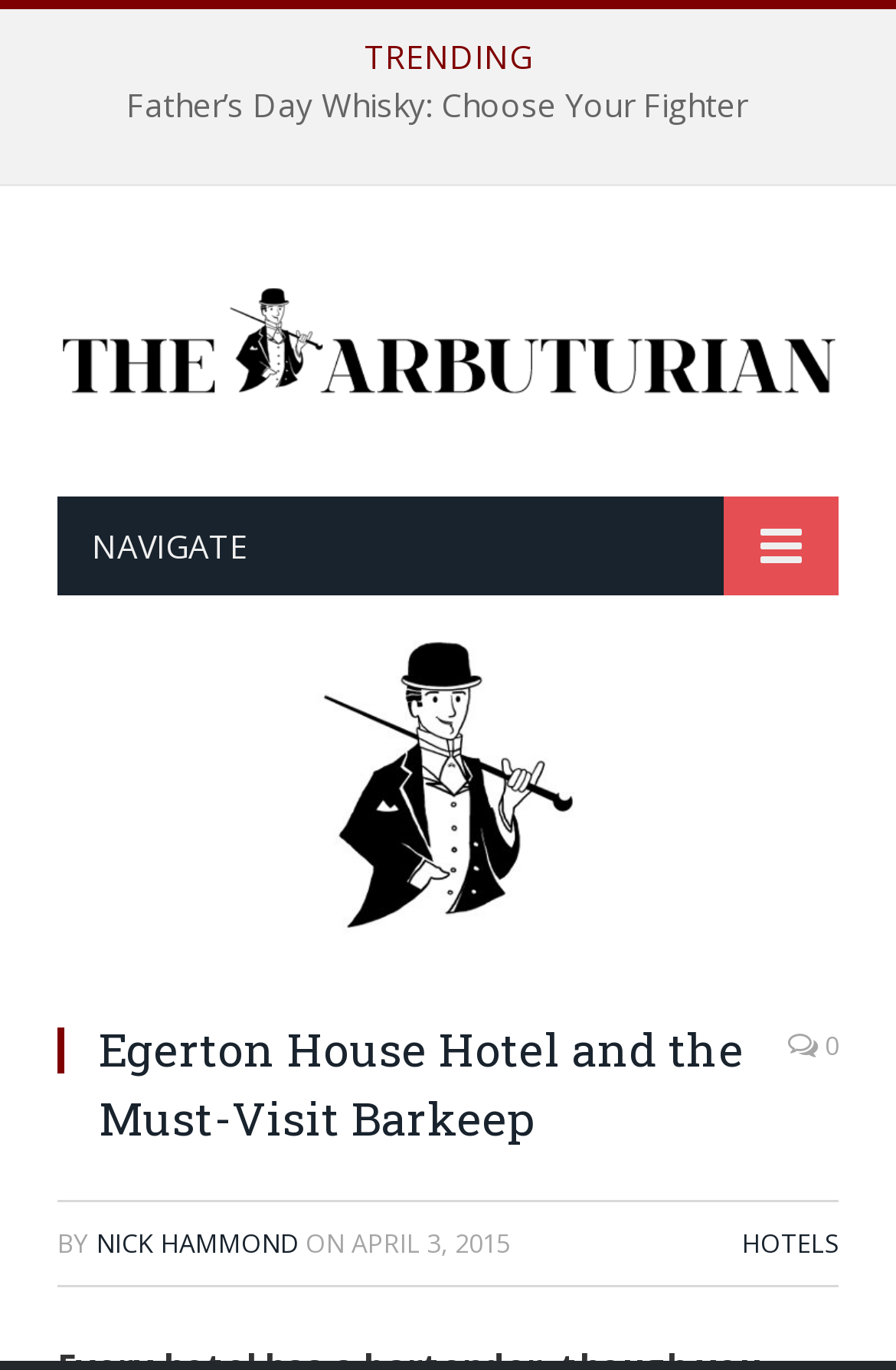Can you determine the main header of this webpage?

Egerton House Hotel and the Must-Visit Barkeep